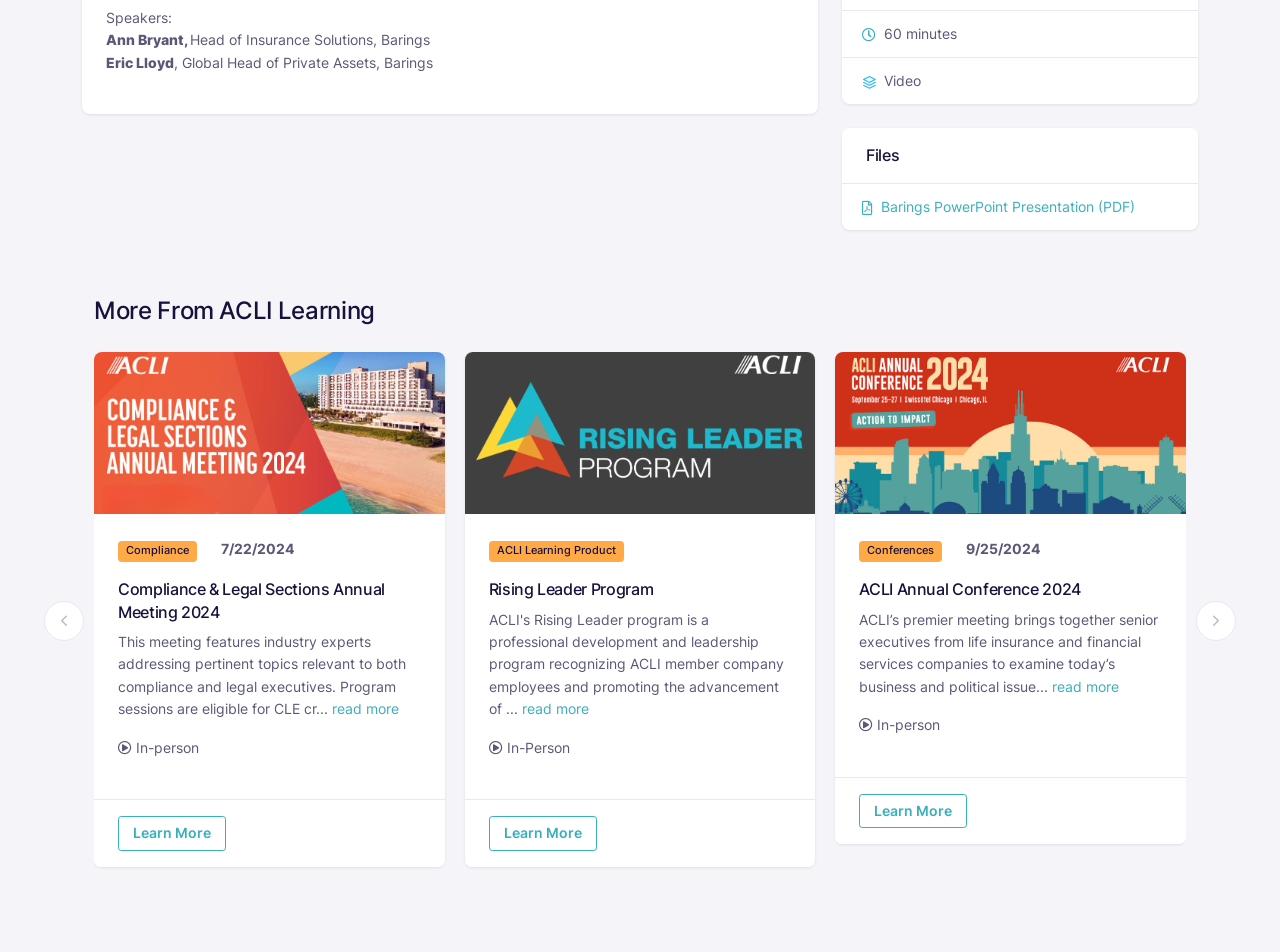Calculate the bounding box coordinates of the UI element given the description: "Feyma".

None